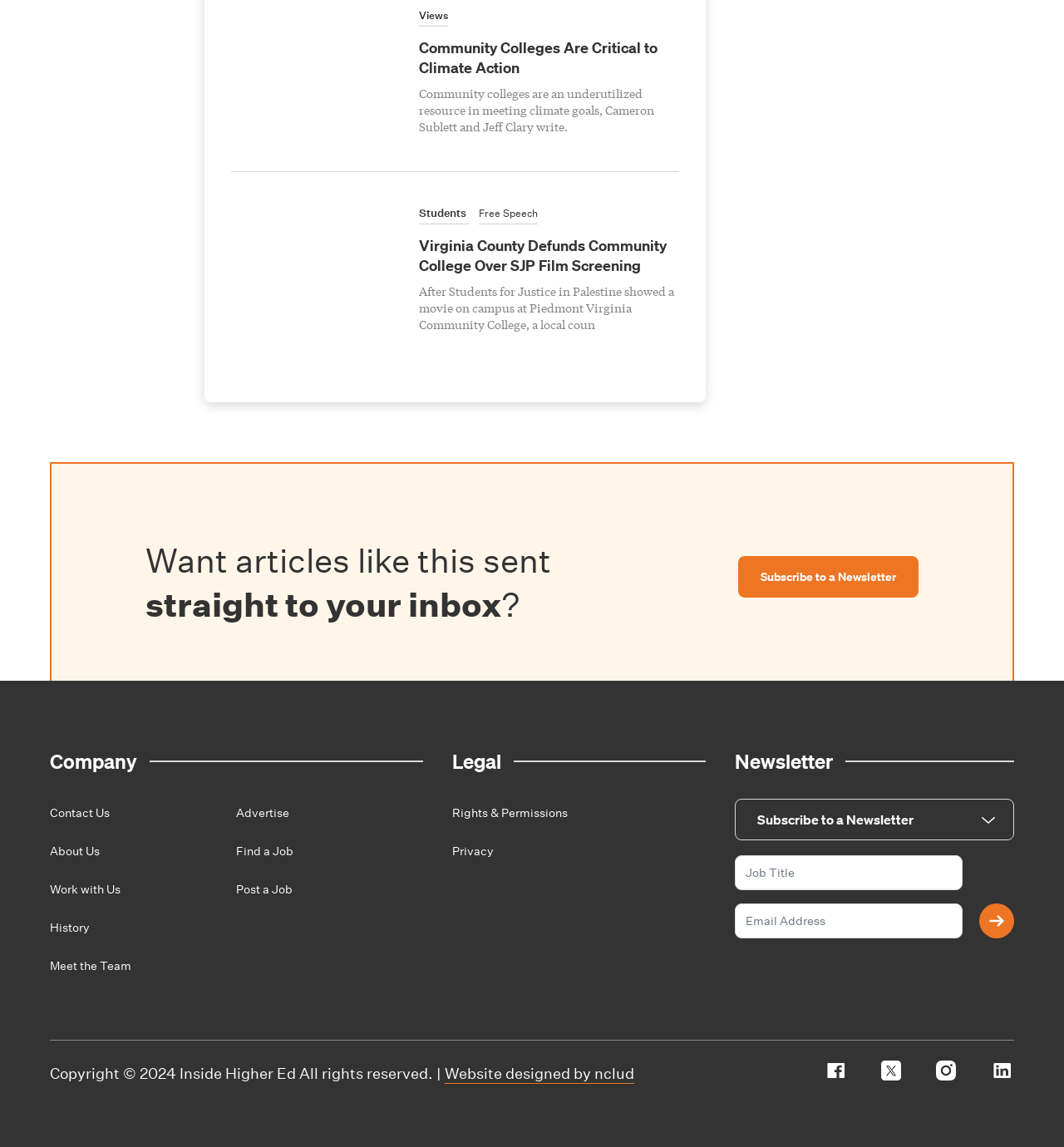What is the main topic of the webpage?
Look at the image and respond with a single word or a short phrase.

Climate action and community colleges